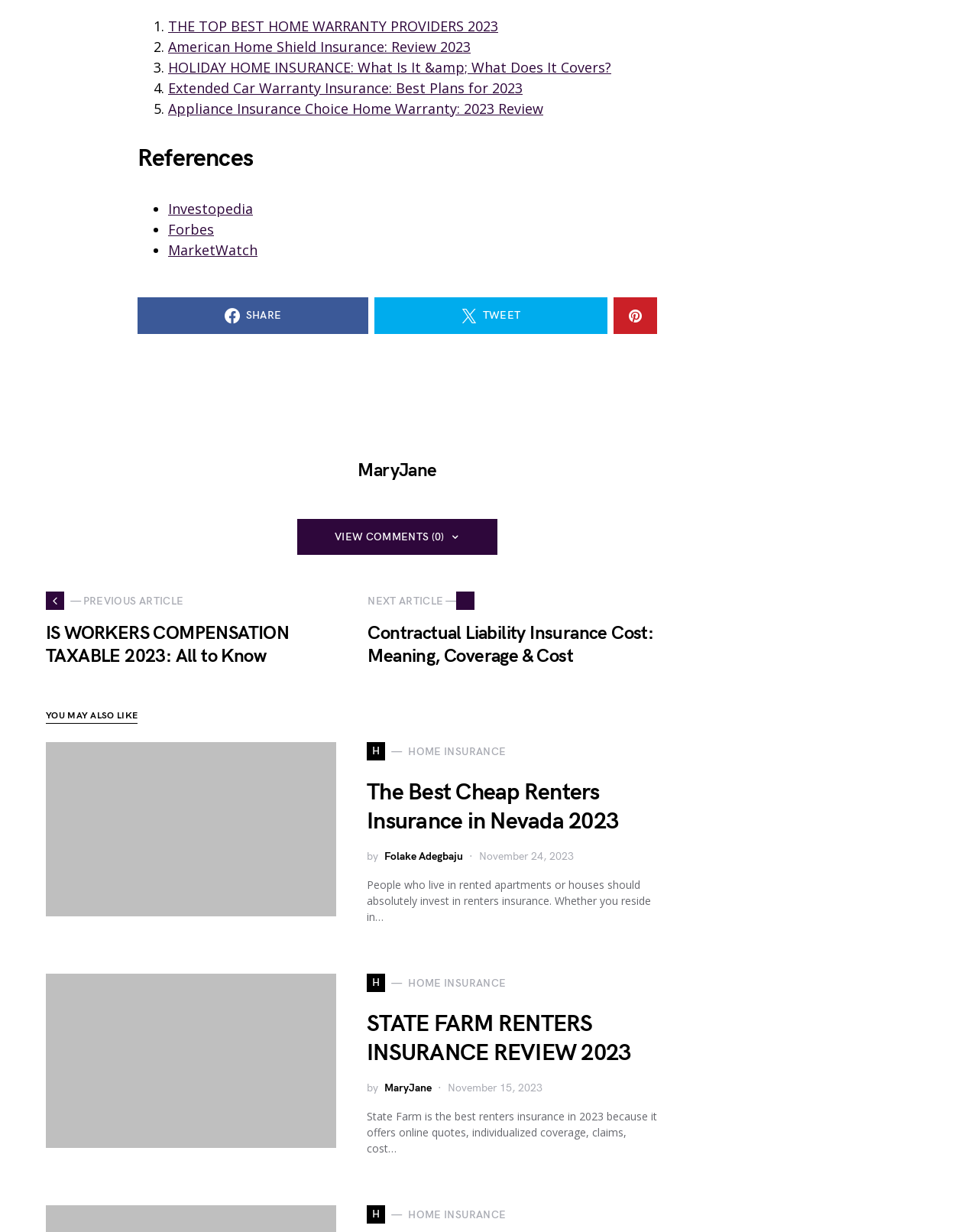Extract the bounding box coordinates of the UI element described by: "parent_node: READ MORE". The coordinates should include four float numbers ranging from 0 to 1, e.g., [left, top, right, bottom].

[0.047, 0.602, 0.344, 0.744]